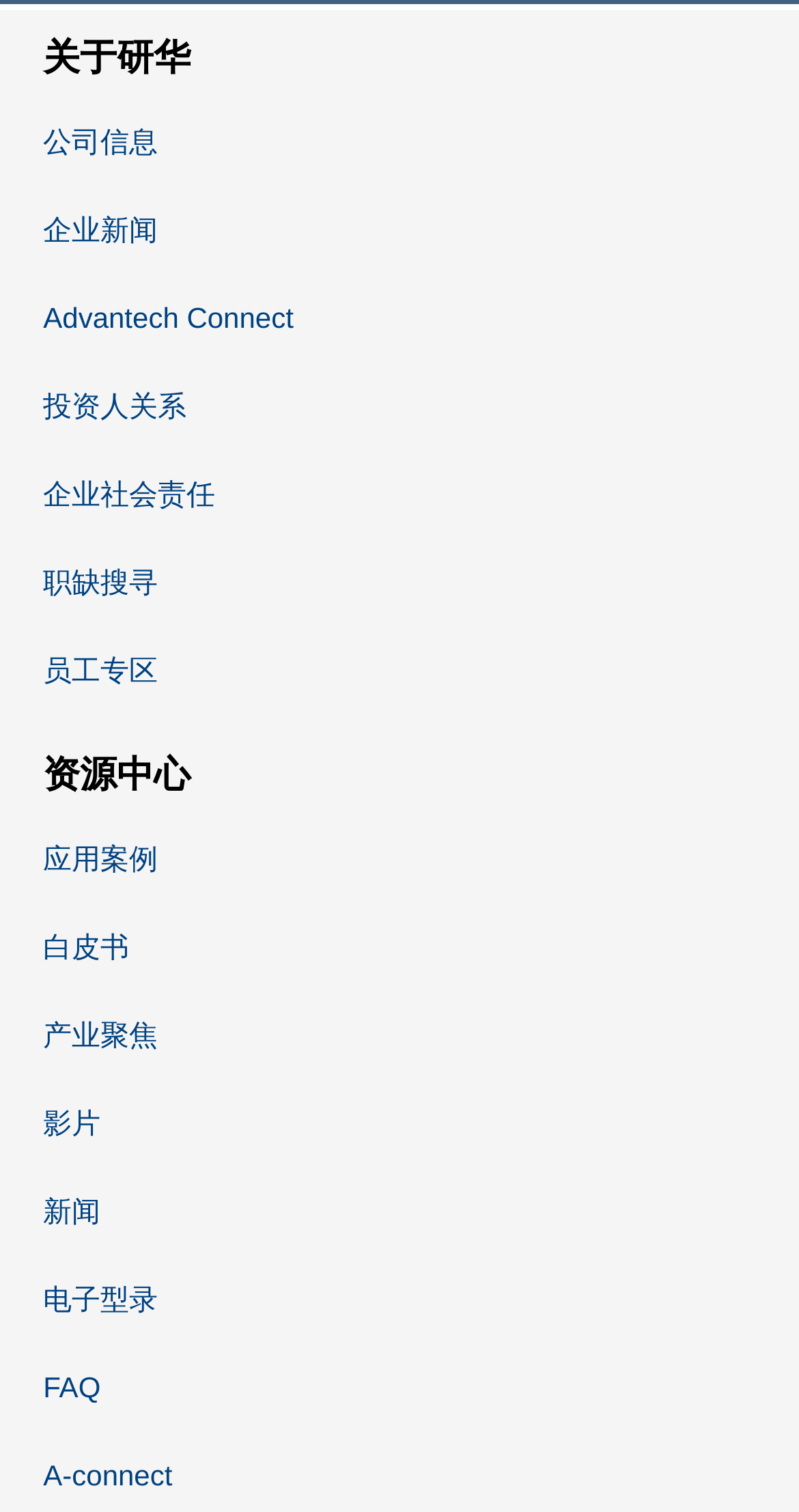Please identify the coordinates of the bounding box for the clickable region that will accomplish this instruction: "Search for job openings".

[0.054, 0.357, 0.198, 0.415]